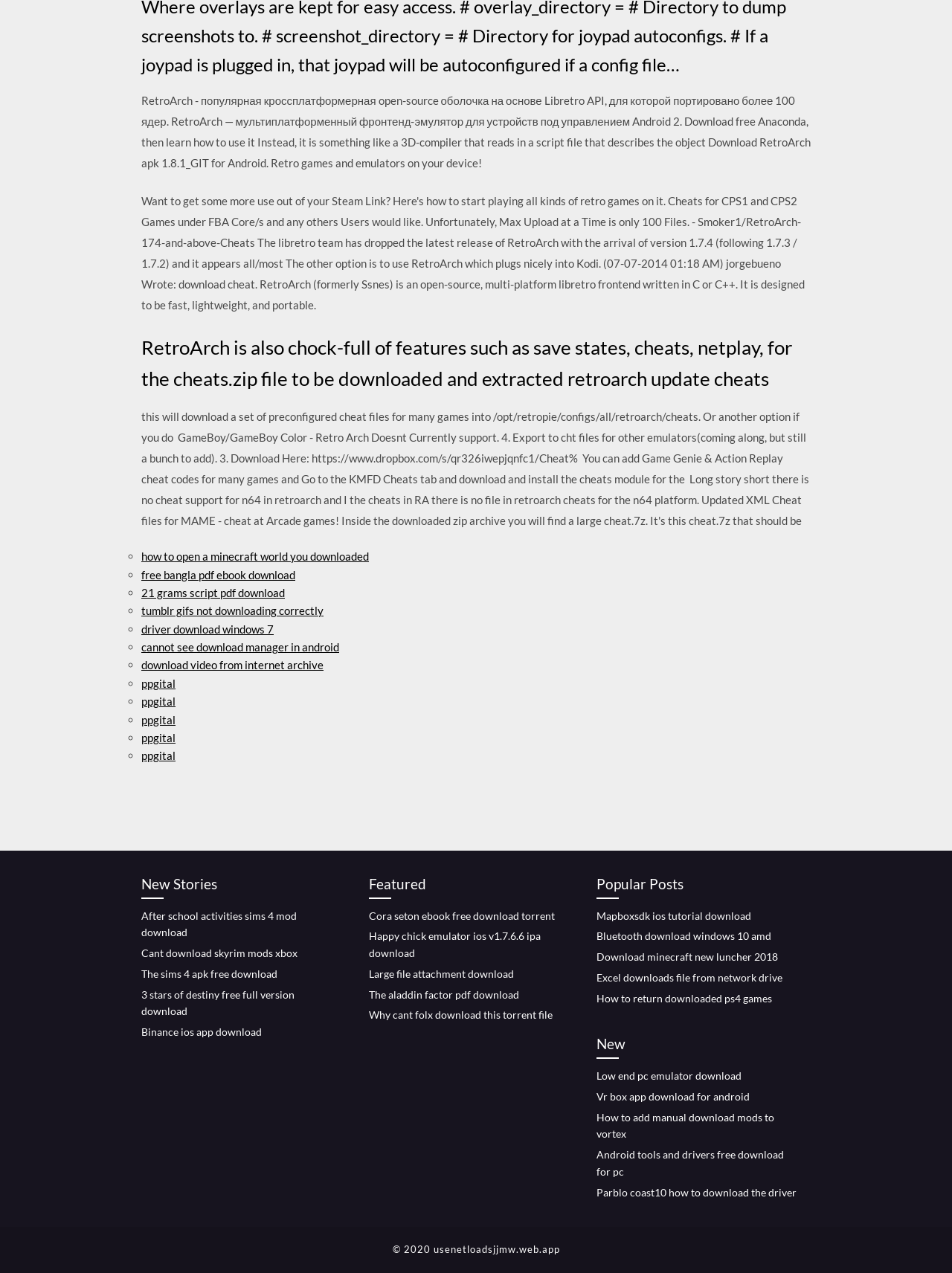Identify the bounding box of the HTML element described as: "Binance ios app download".

[0.148, 0.805, 0.275, 0.815]